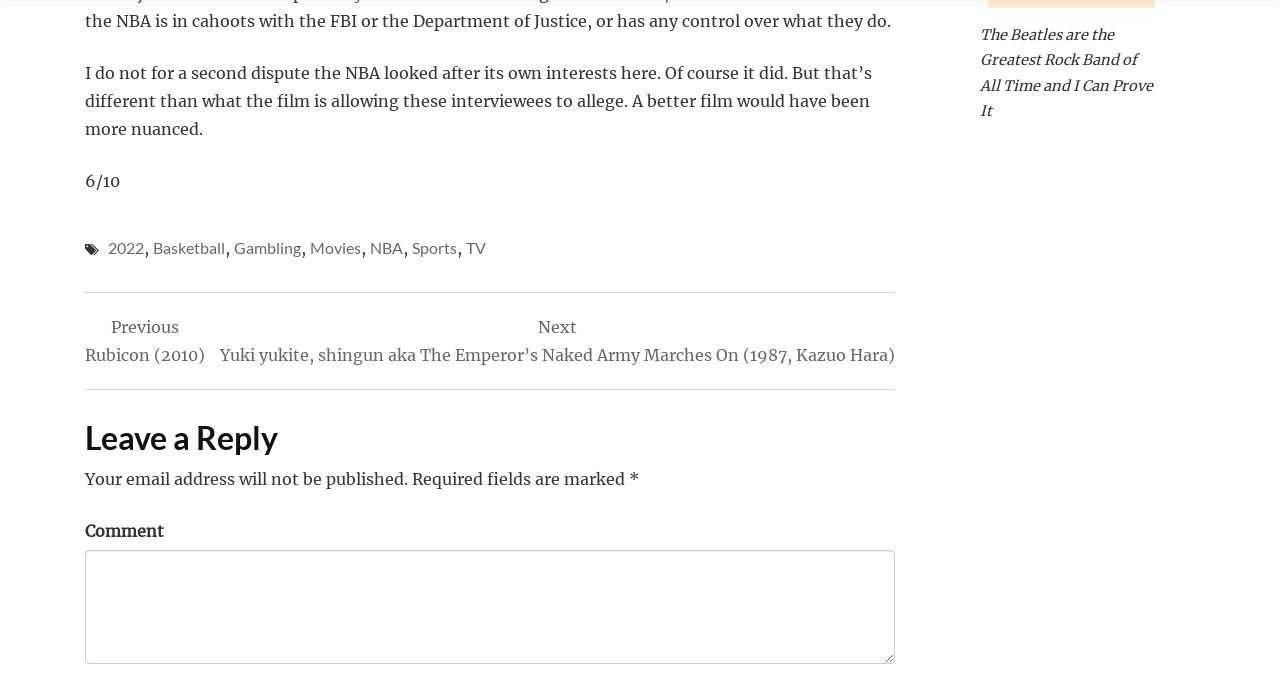Identify the bounding box of the UI element that matches this description: "EVENTS".

None